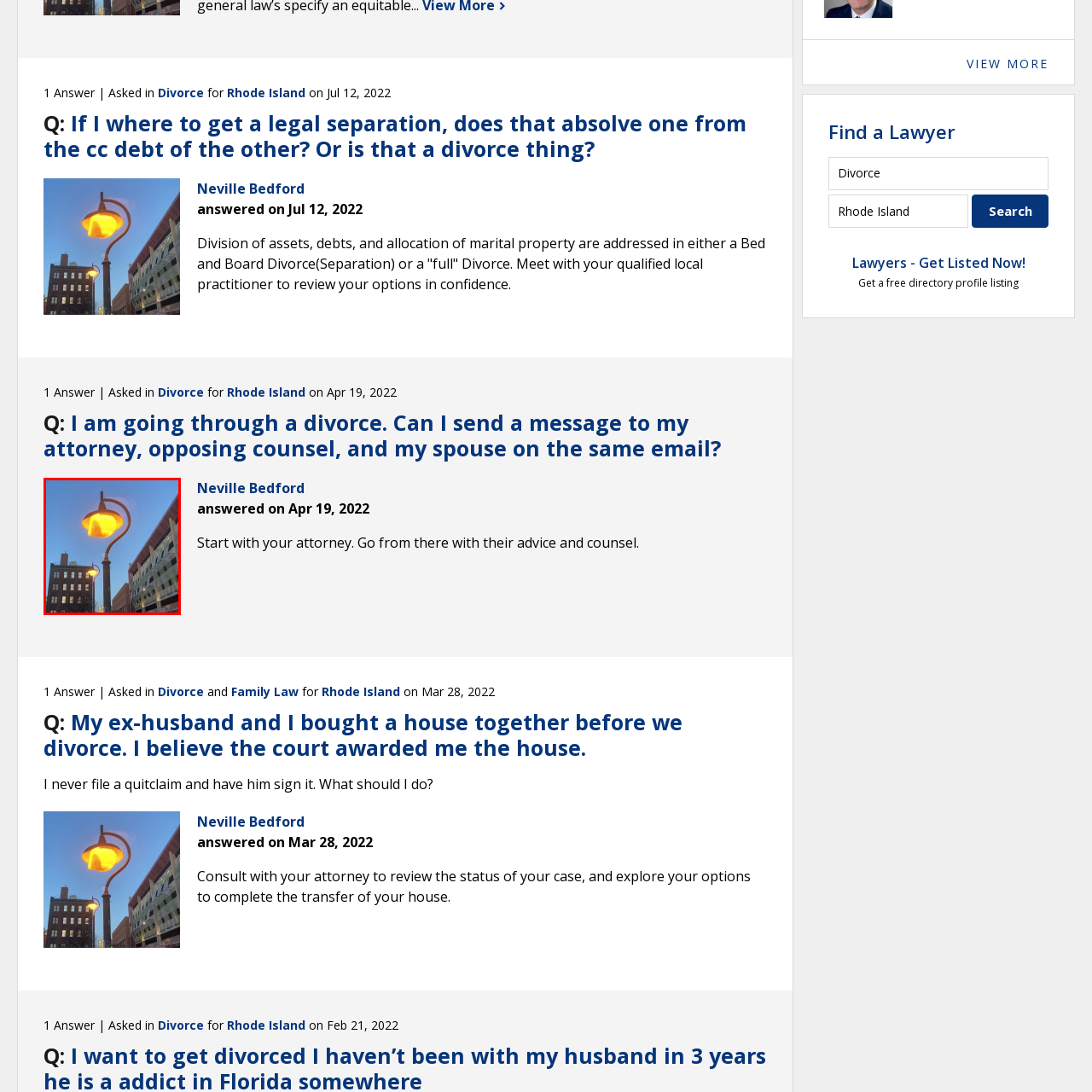Observe the content inside the red rectangle and respond to the question with one word or phrase: 
Is the scene set in a rural area?

No